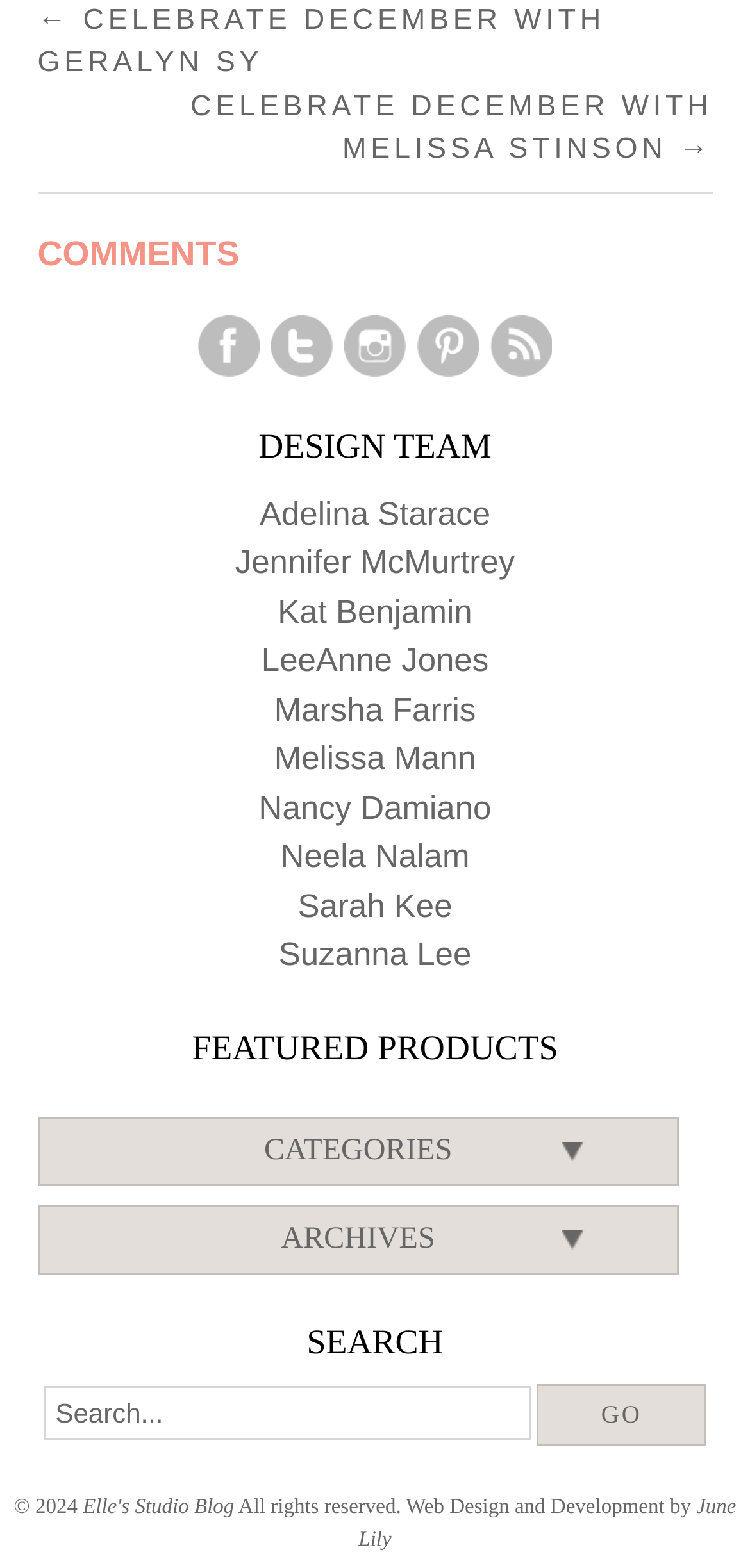Find the bounding box coordinates of the element to click in order to complete the given instruction: "Go to archives."

[0.05, 0.769, 0.905, 0.813]